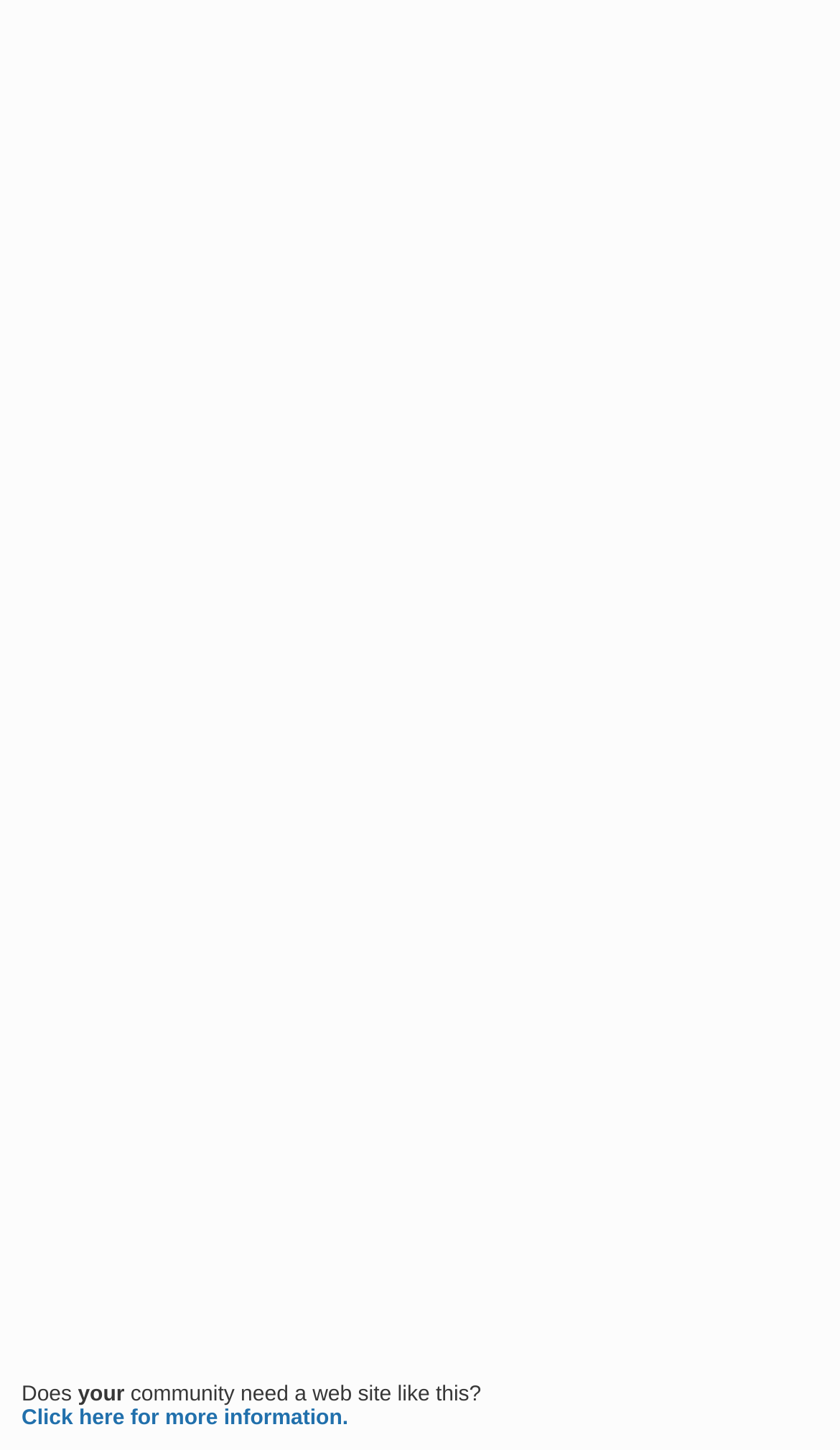Given the description "Click here for more information.", provide the bounding box coordinates of the corresponding UI element.

[0.026, 0.97, 0.415, 0.987]